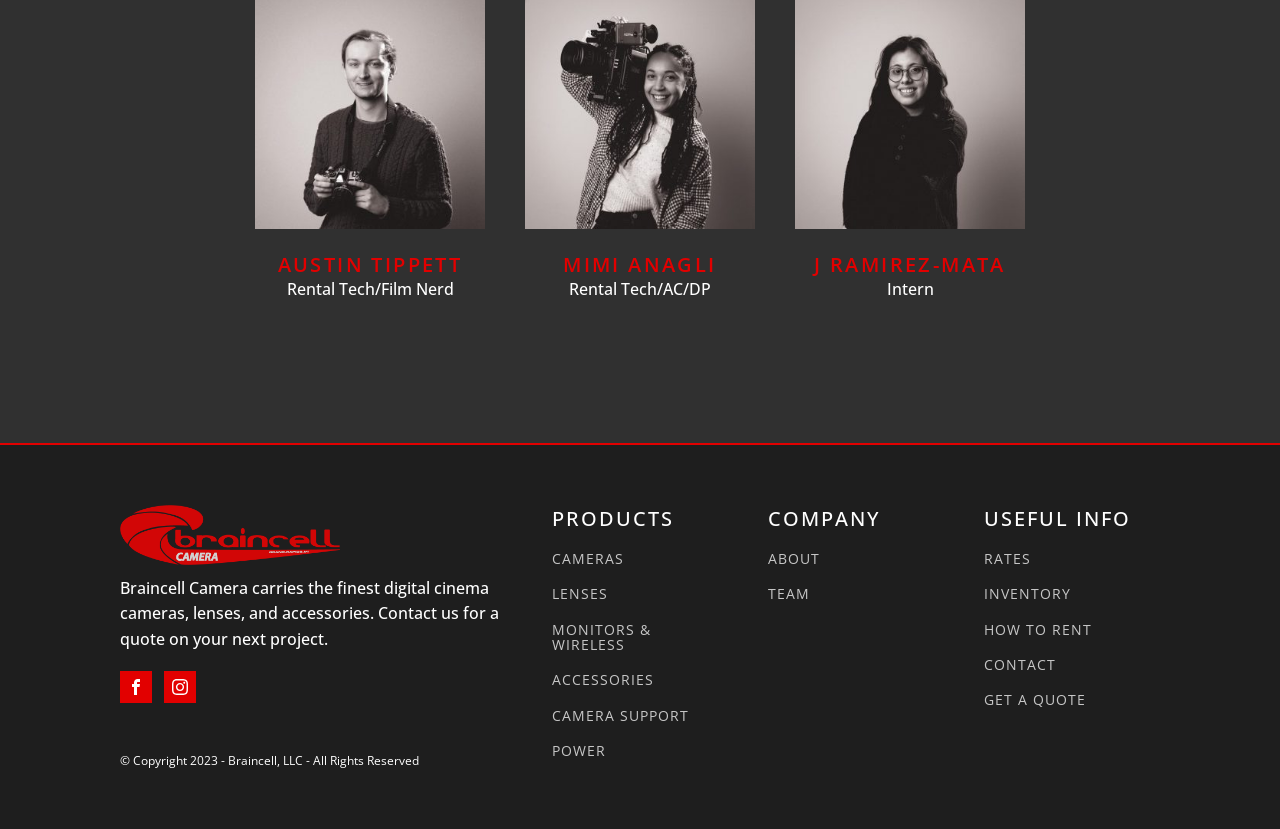Please identify the bounding box coordinates for the region that you need to click to follow this instruction: "View cameras".

[0.431, 0.665, 0.488, 0.683]